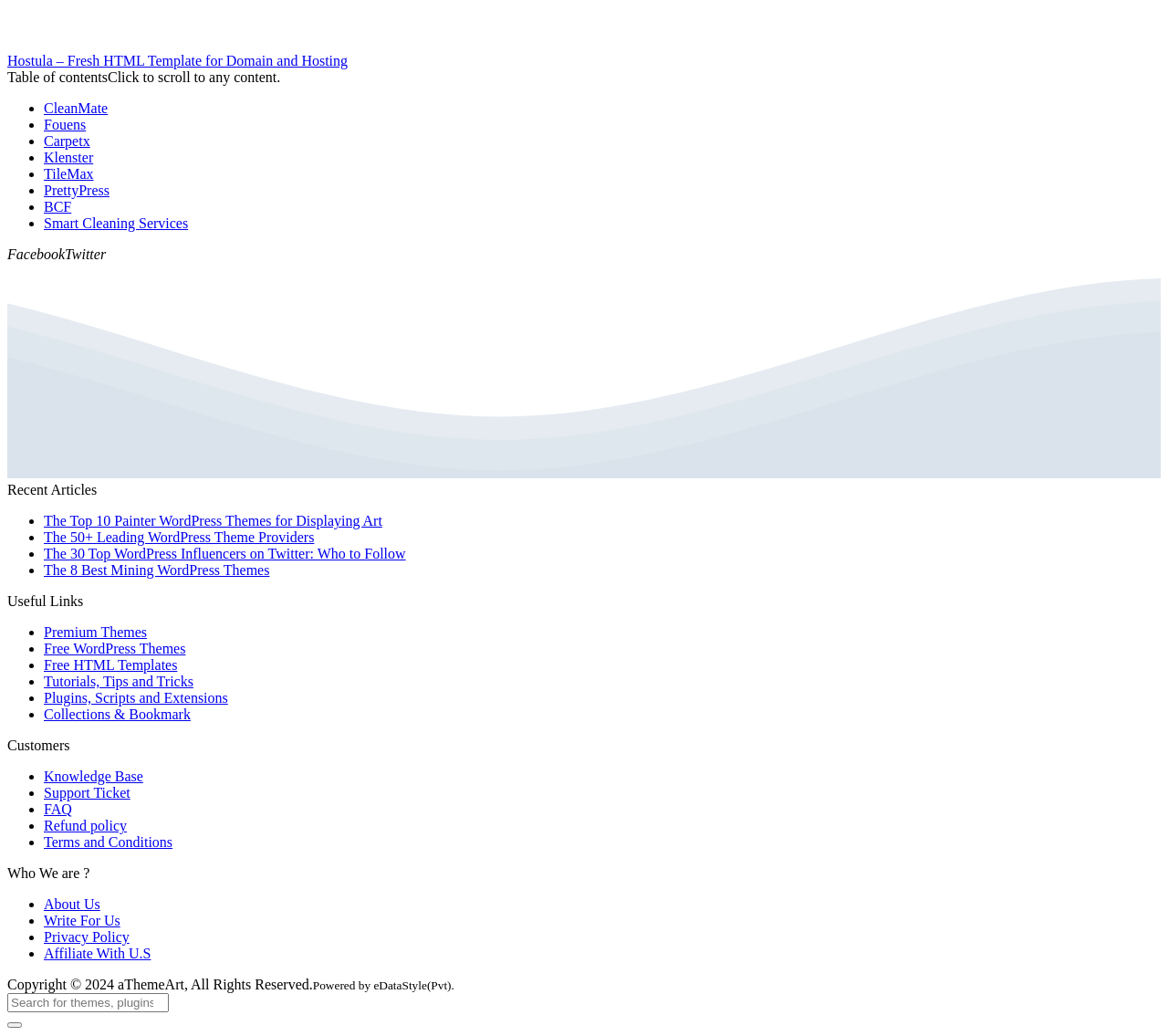Find the bounding box coordinates for the area that should be clicked to accomplish the instruction: "Click on the 'Premium Themes' link".

[0.038, 0.603, 0.126, 0.618]